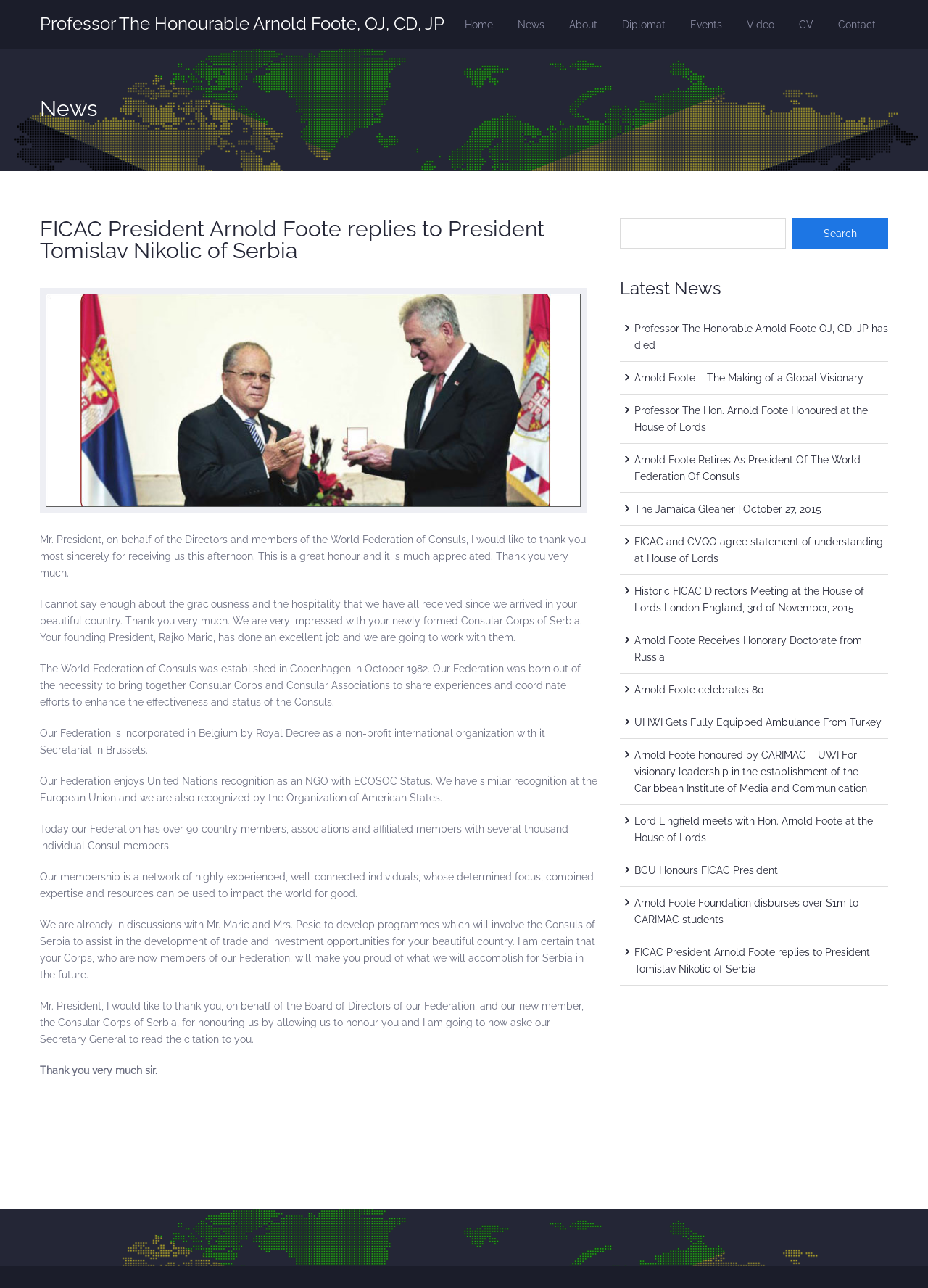Please locate the bounding box coordinates of the element that needs to be clicked to achieve the following instruction: "Join SoQ Steam Group". The coordinates should be four float numbers between 0 and 1, i.e., [left, top, right, bottom].

None